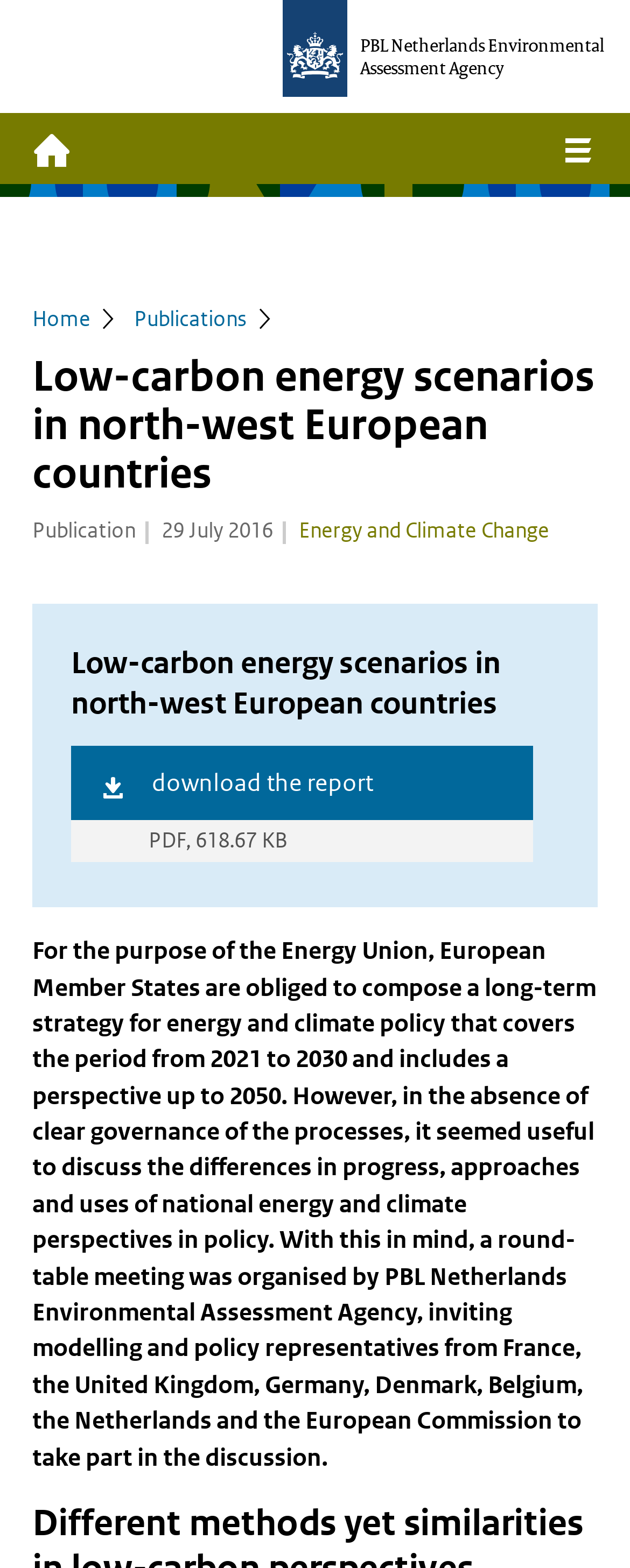Answer the question in one word or a short phrase:
How many links are there in the breadcrumb navigation?

2